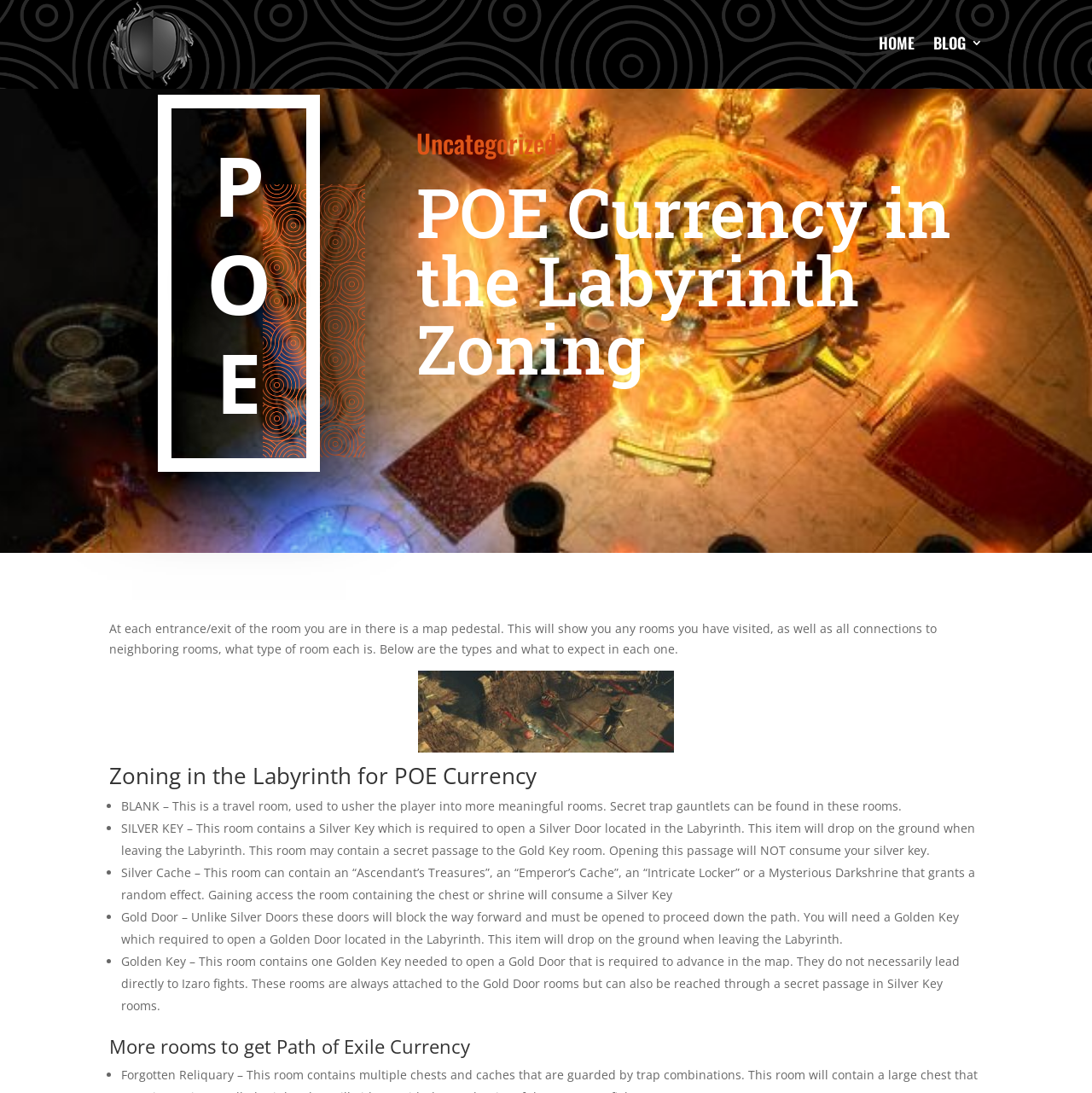Please answer the following question using a single word or phrase: 
What is the purpose of the Silver Key?

To open a Silver Door